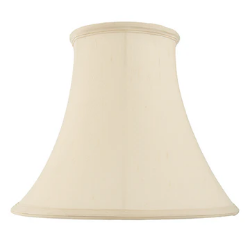Utilize the information from the image to answer the question in detail:
What is the color of the shade?

The caption describes the shade as having a 'neutral cream color', which implies that the color of the shade is cream.